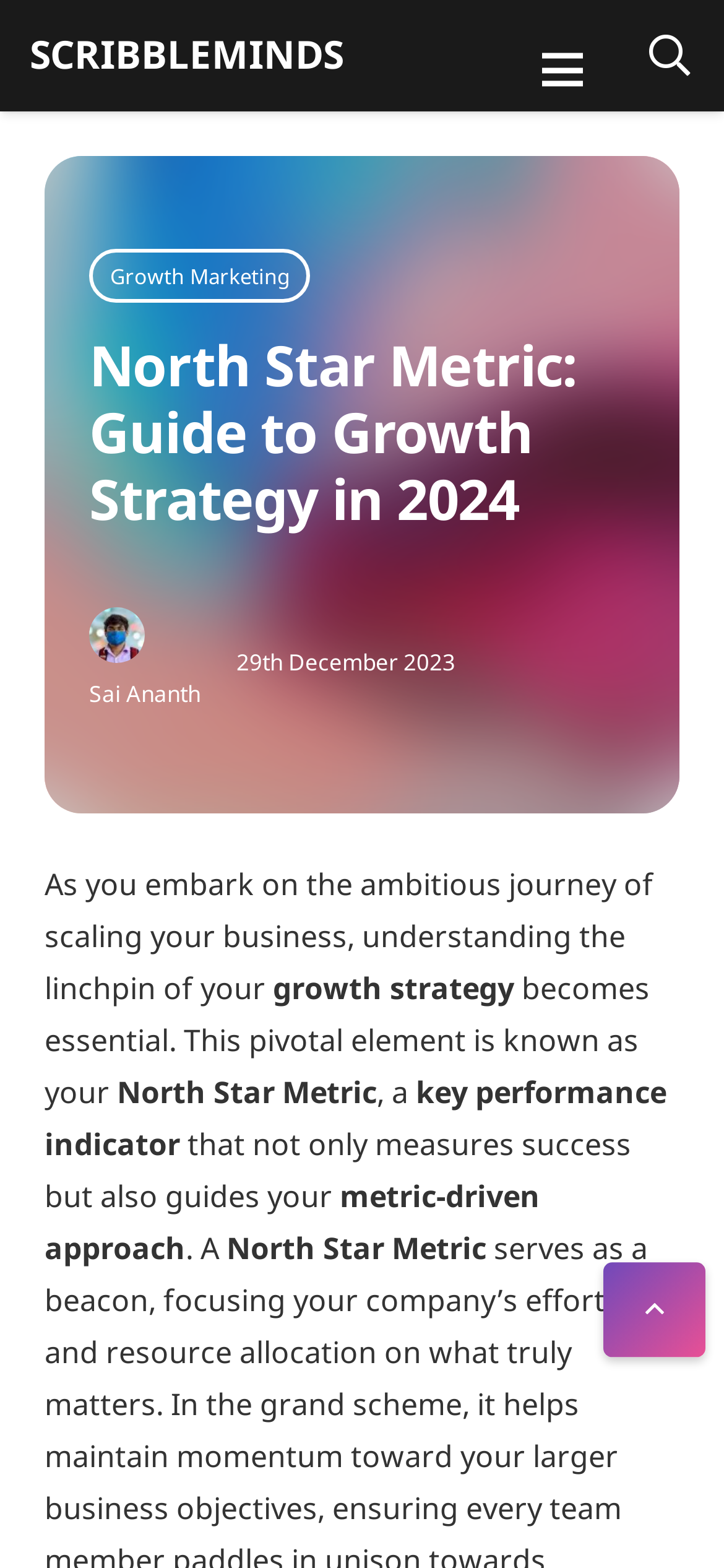Examine the image and give a thorough answer to the following question:
What is the purpose of the North Star Metric?

The purpose of the North Star Metric can be inferred by reading the static text elements that describe its function, which is to 'not only measure success but also guide your metric-driven approach'.